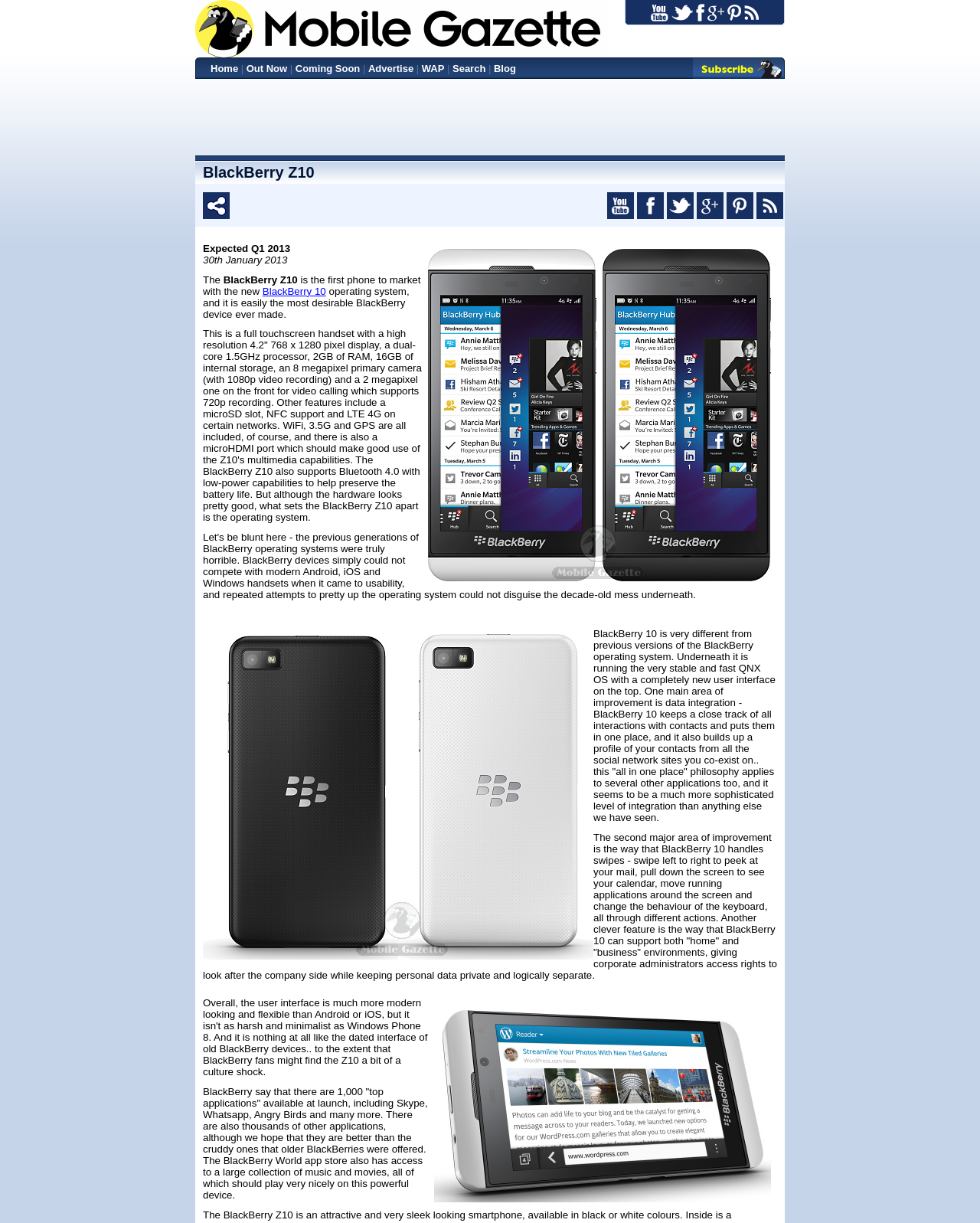Can you specify the bounding box coordinates of the area that needs to be clicked to fulfill the following instruction: "Search"?

[0.462, 0.051, 0.496, 0.06]